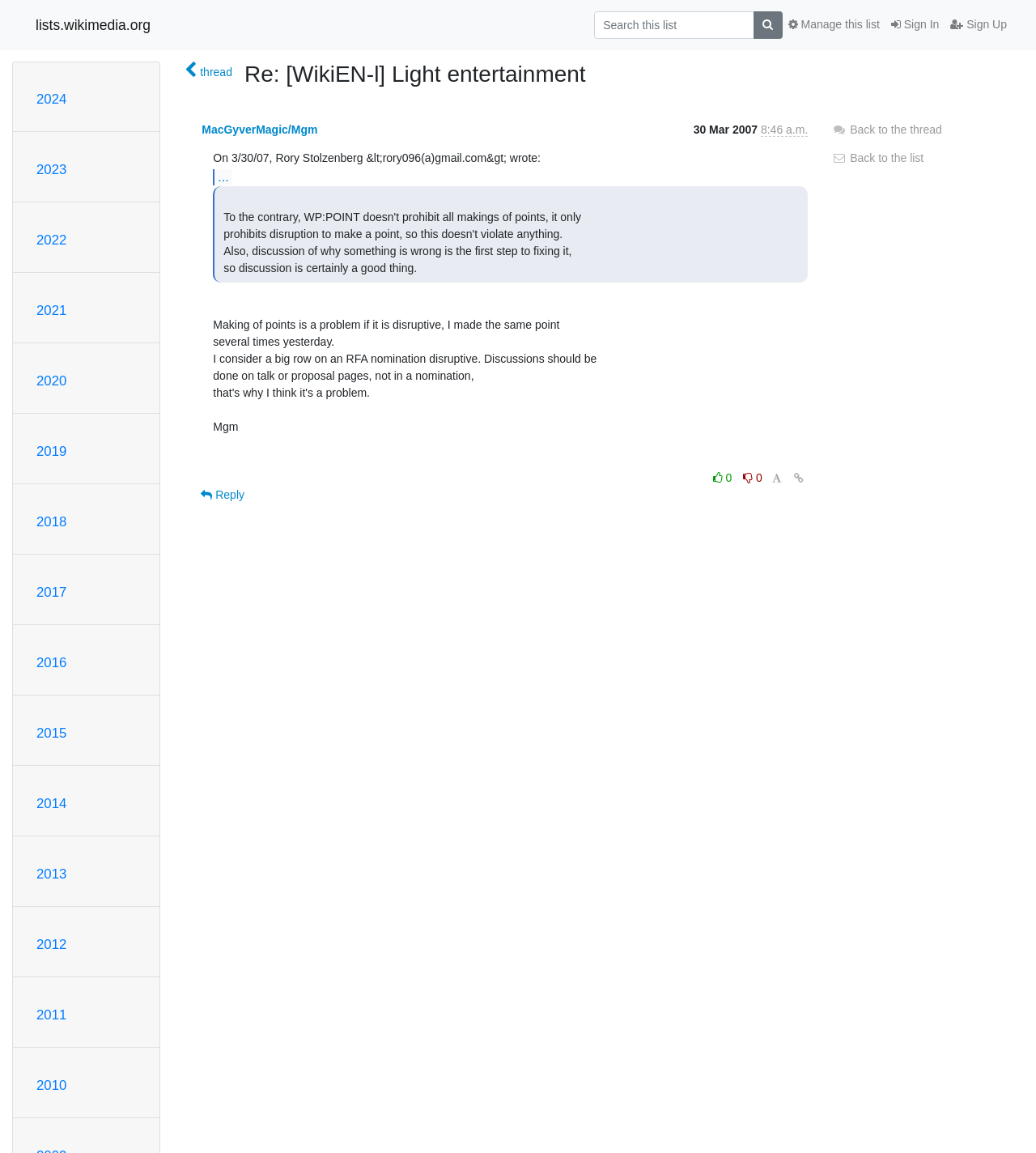Please specify the bounding box coordinates of the clickable region to carry out the following instruction: "Reply to the thread". The coordinates should be four float numbers between 0 and 1, in the format [left, top, right, bottom].

[0.186, 0.416, 0.244, 0.441]